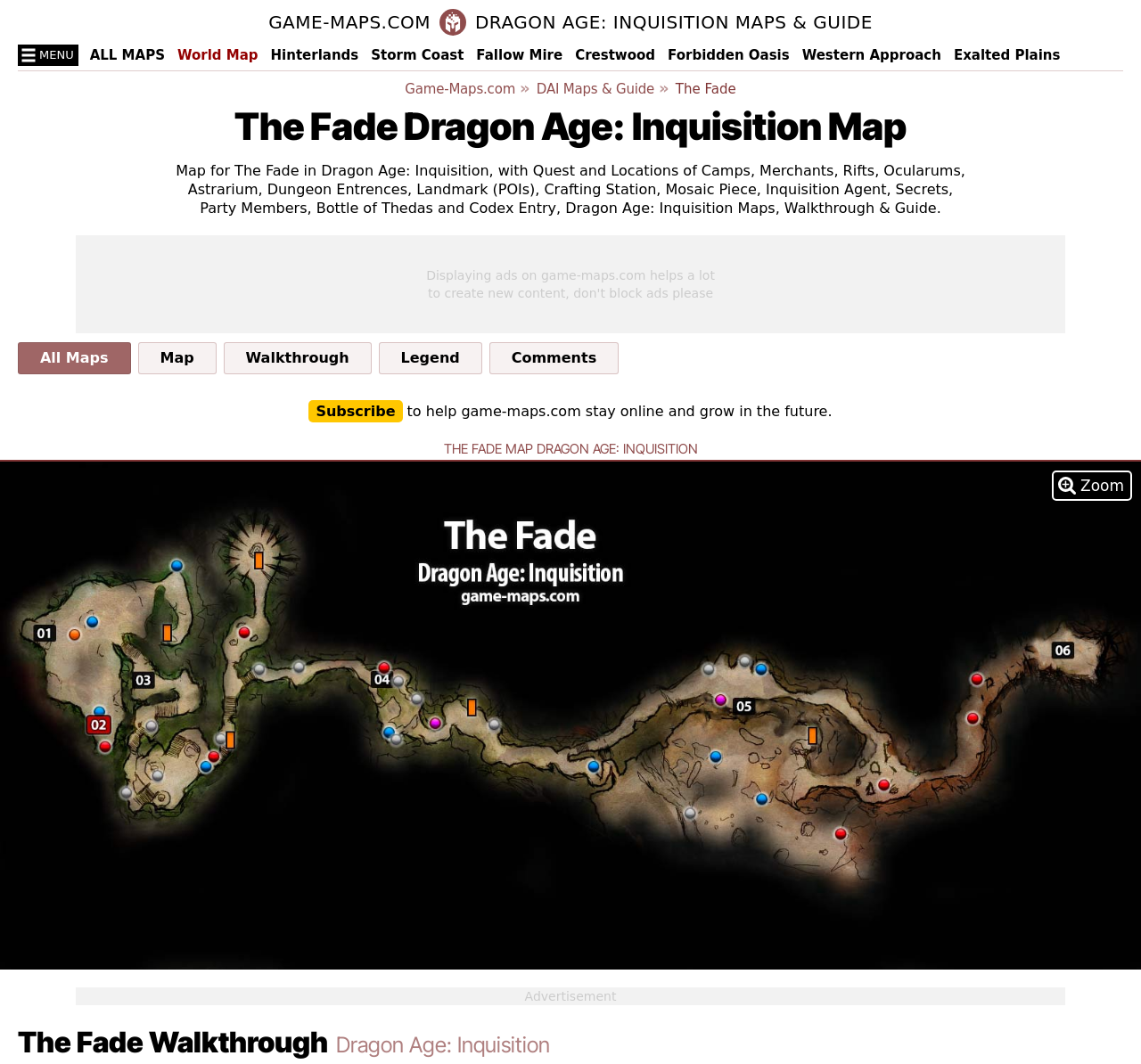Please determine the bounding box coordinates for the element with the description: "DAI Maps & Guide".

[0.47, 0.076, 0.574, 0.093]